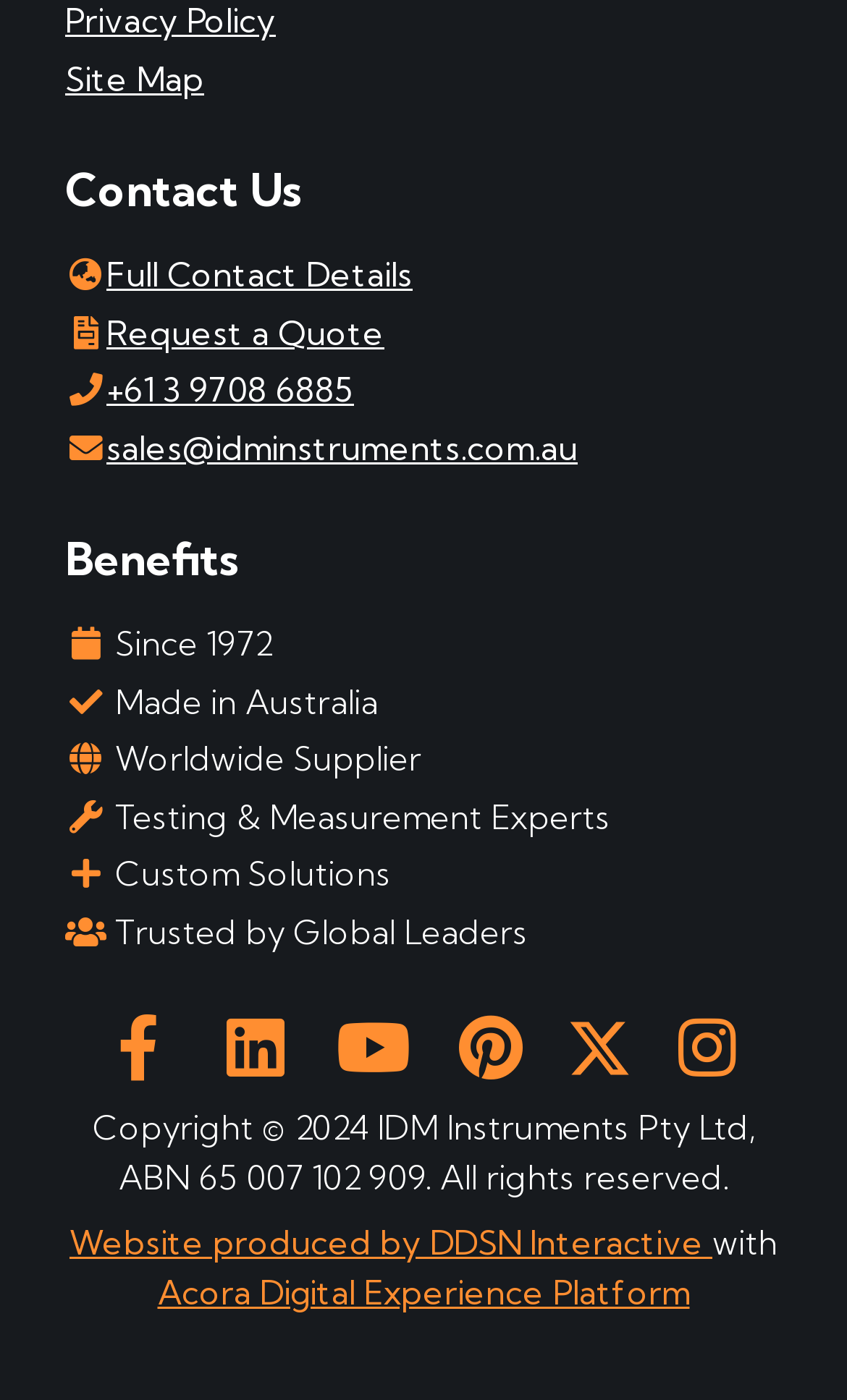Based on the provided description, "sales@idminstruments.com.au", find the bounding box of the corresponding UI element in the screenshot.

[0.077, 0.305, 0.682, 0.335]